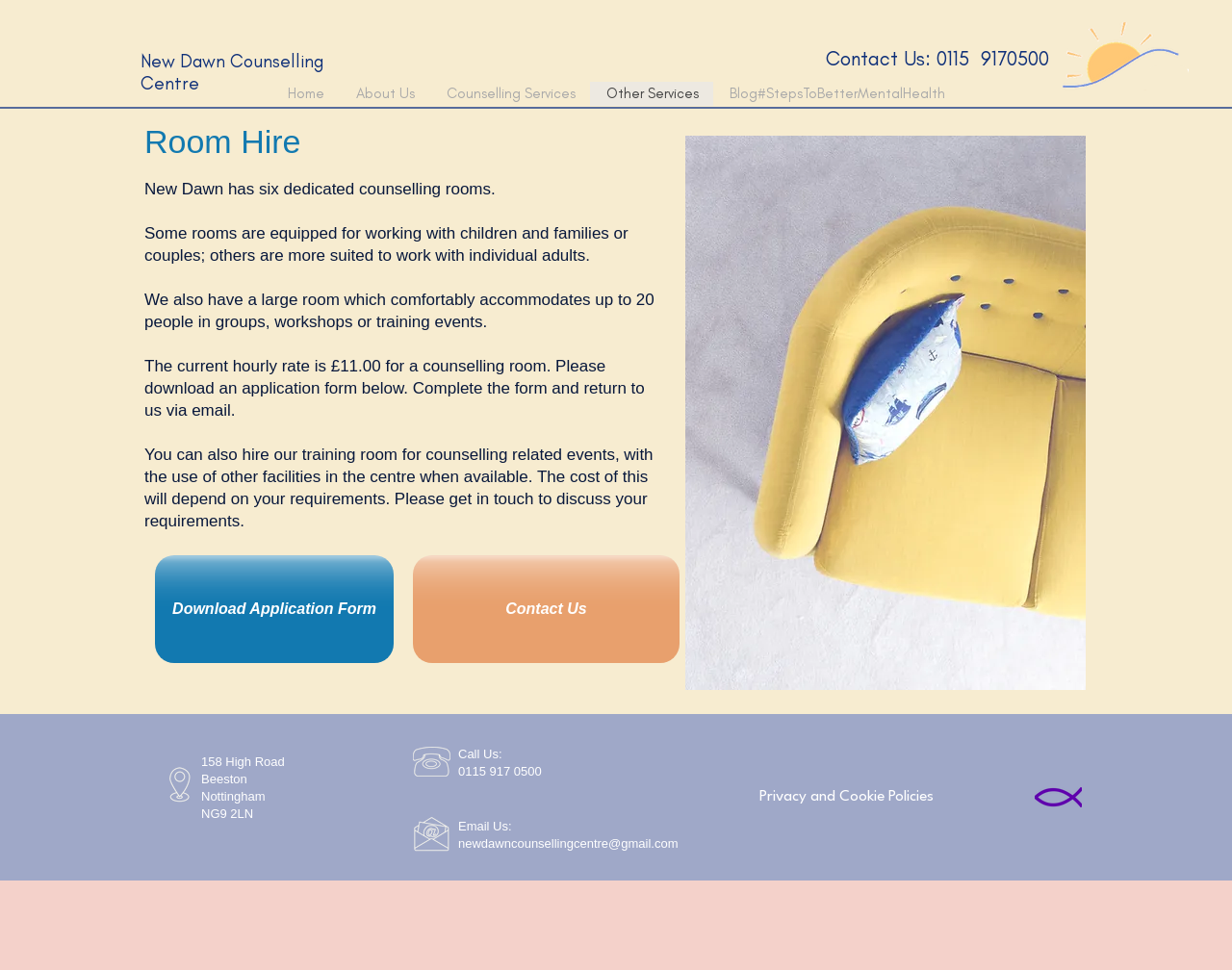Identify the bounding box of the UI component described as: "Privacy and Cookie Policies".

[0.6, 0.791, 0.773, 0.851]